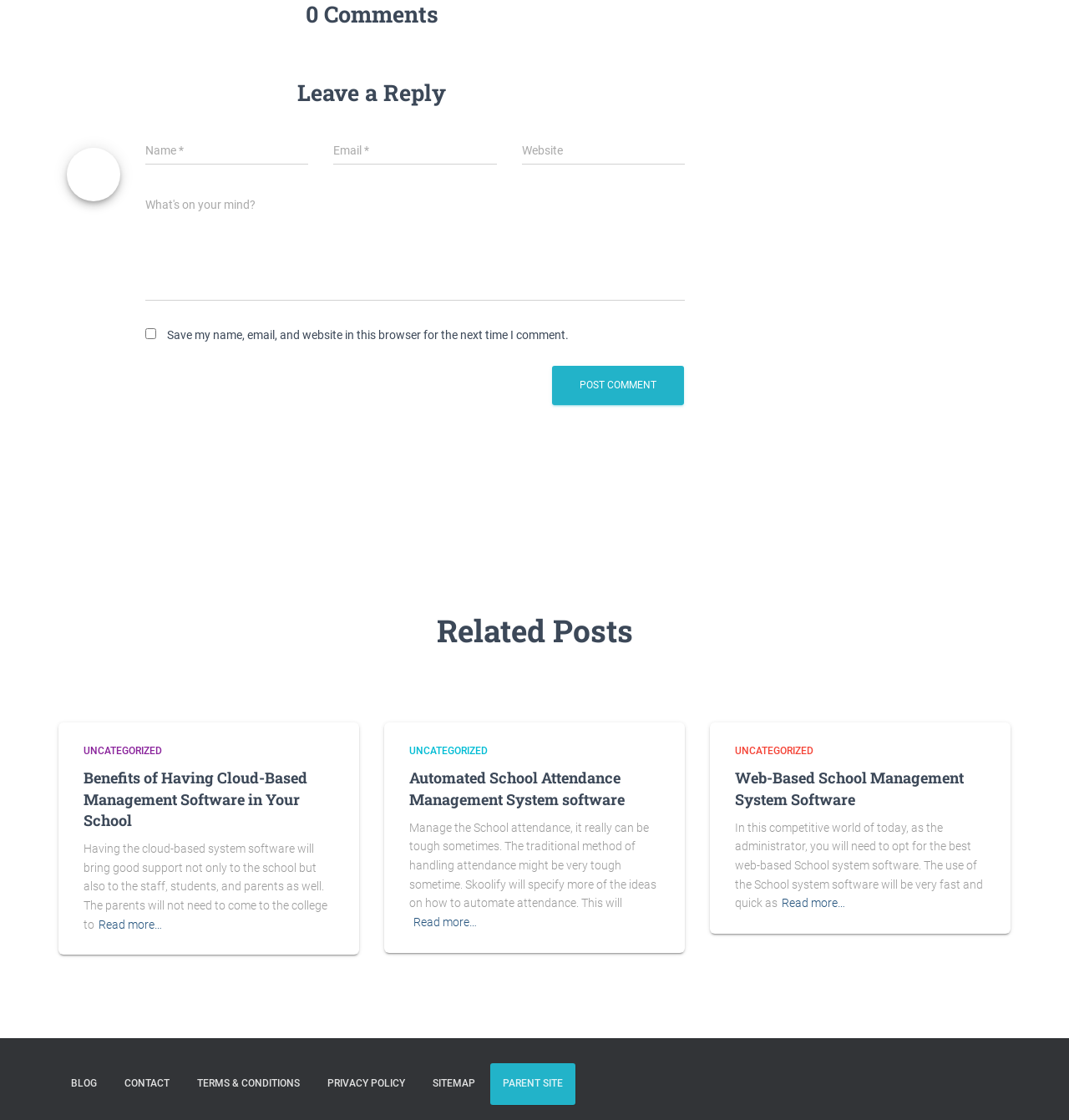Please determine the bounding box coordinates of the element to click on in order to accomplish the following task: "Post a comment". Ensure the coordinates are four float numbers ranging from 0 to 1, i.e., [left, top, right, bottom].

[0.516, 0.327, 0.64, 0.362]